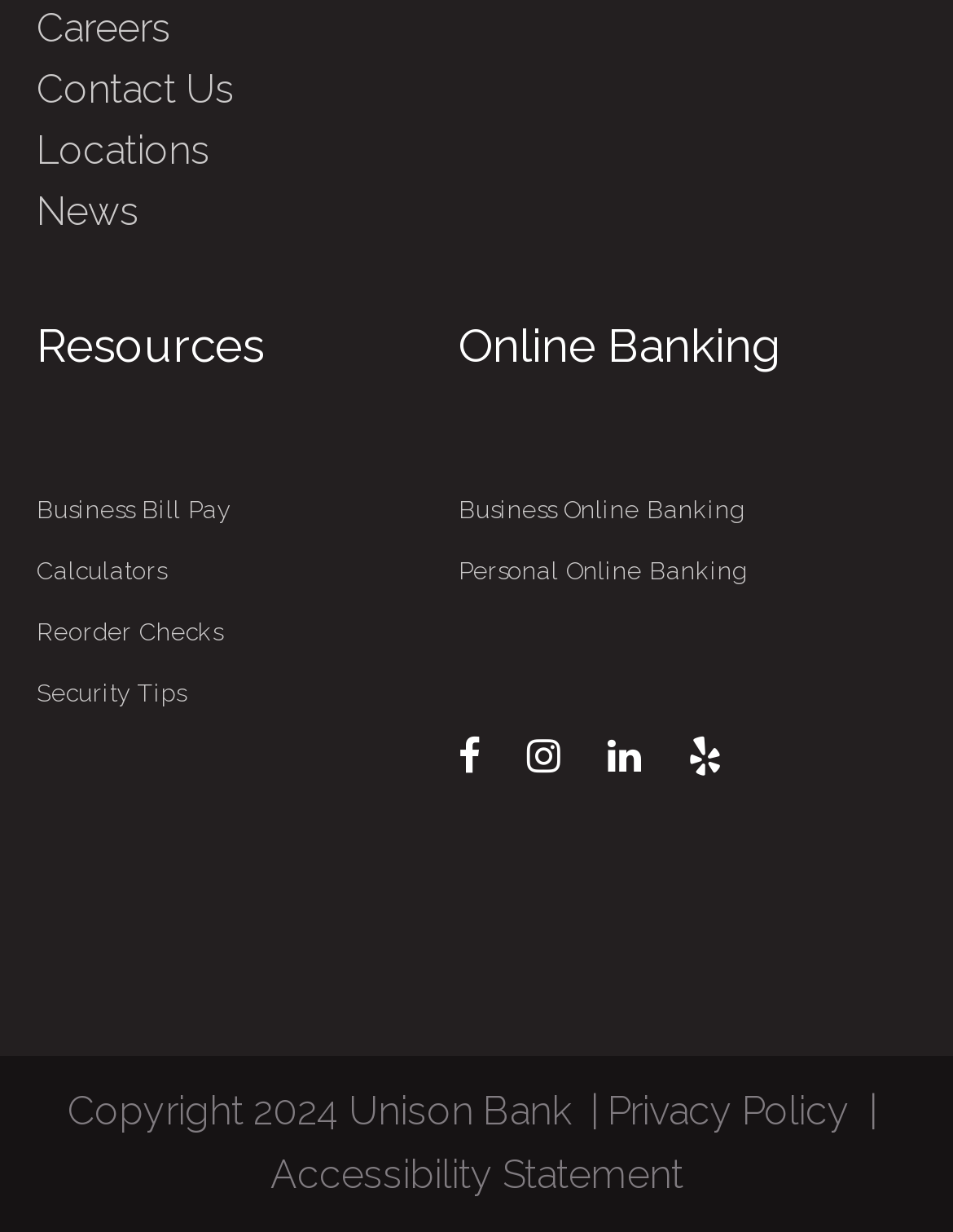Please provide the bounding box coordinates in the format (top-left x, top-left y, bottom-right x, bottom-right y). Remember, all values are floating point numbers between 0 and 1. What is the bounding box coordinate of the region described as: Reorder Checks

[0.038, 0.491, 0.482, 0.535]